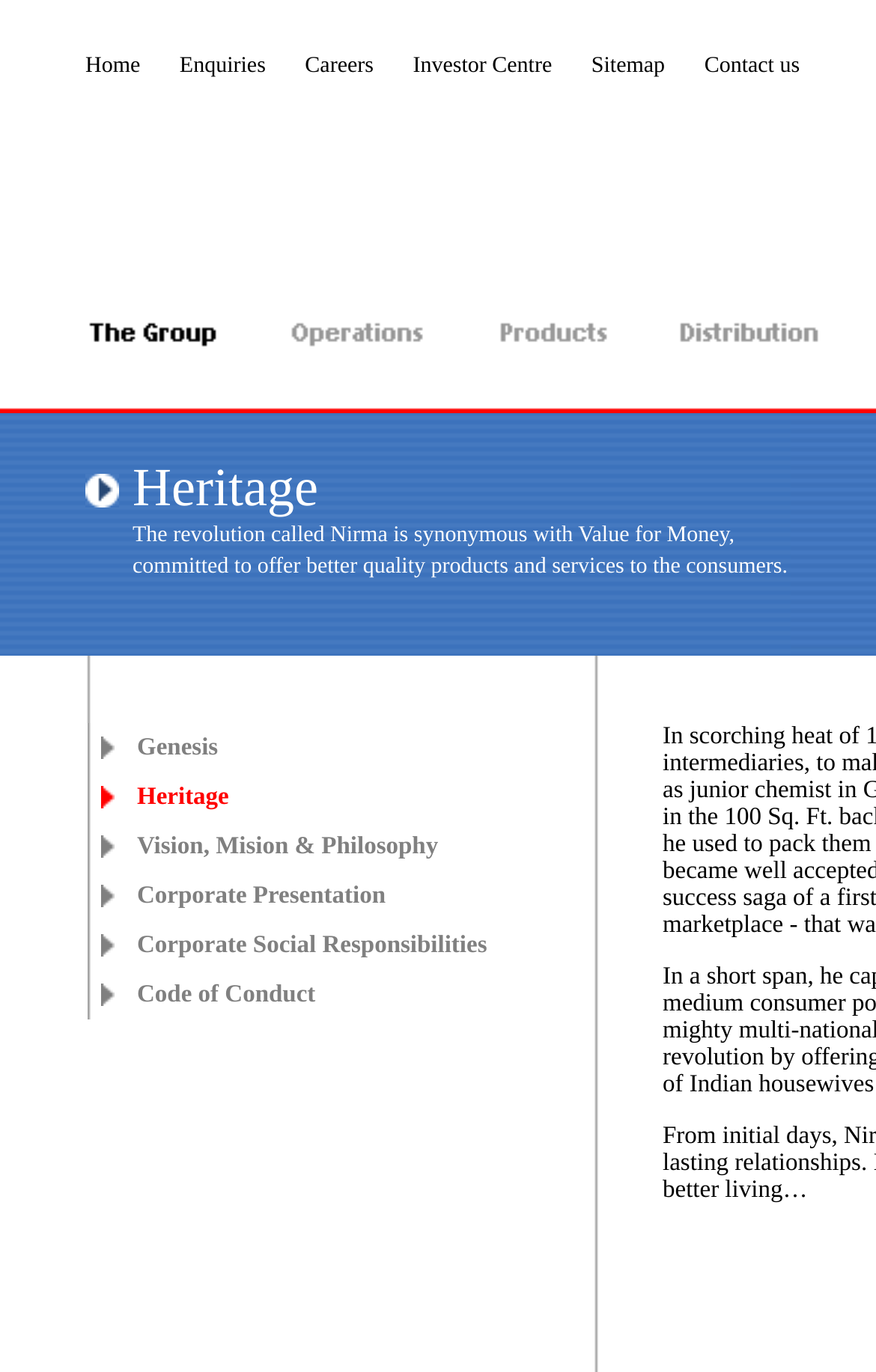Given the description alt="distribution" name="distribution", predict the bounding box coordinates of the UI element. Ensure the coordinates are in the format (top-left x, top-left y, bottom-right x, bottom-right y) and all values are between 0 and 1.

[0.744, 0.25, 0.969, 0.278]